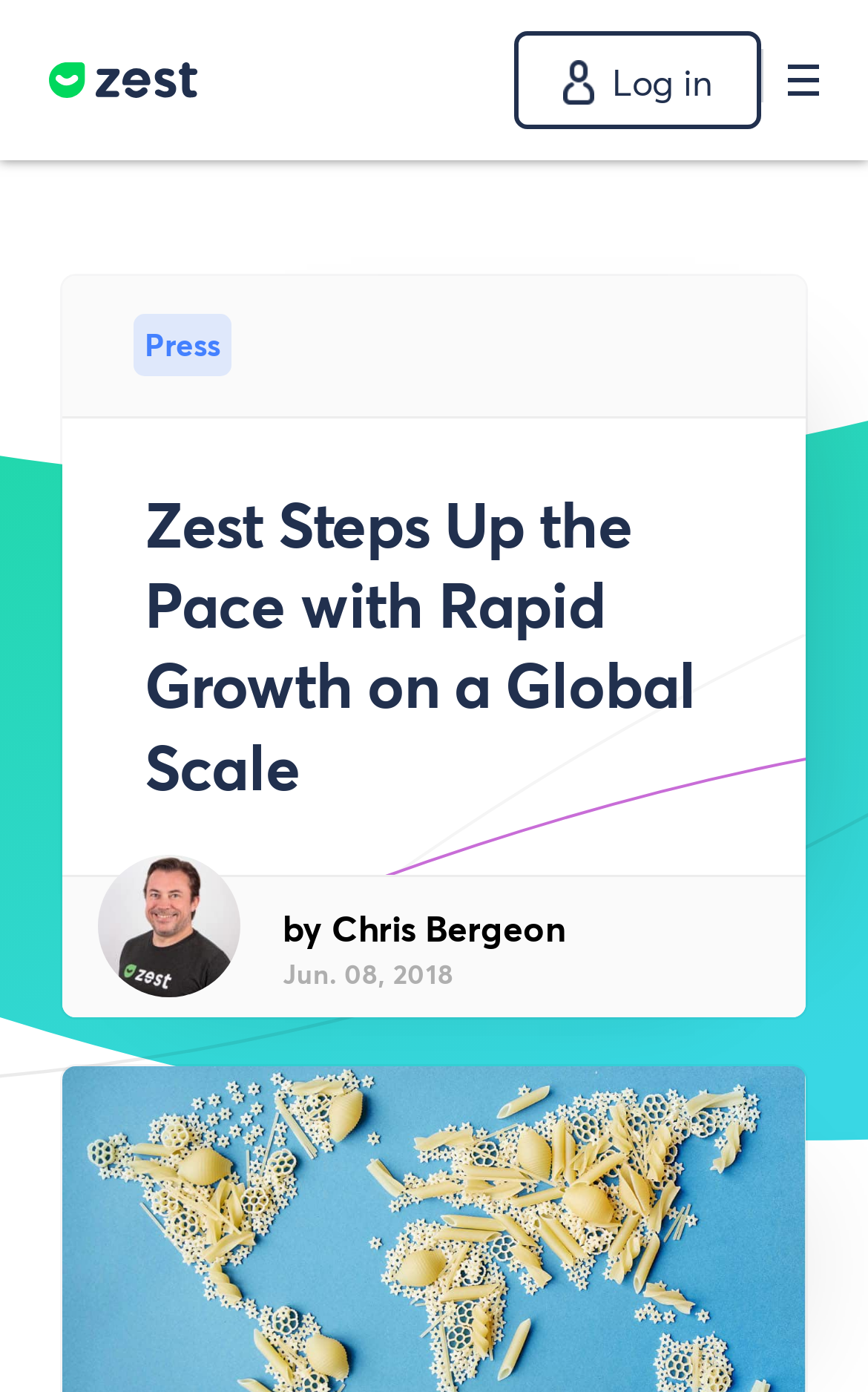Bounding box coordinates are specified in the format (top-left x, top-left y, bottom-right x, bottom-right y). All values are floating point numbers bounded between 0 and 1. Please provide the bounding box coordinate of the region this sentence describes: Log in

[0.592, 0.022, 0.877, 0.093]